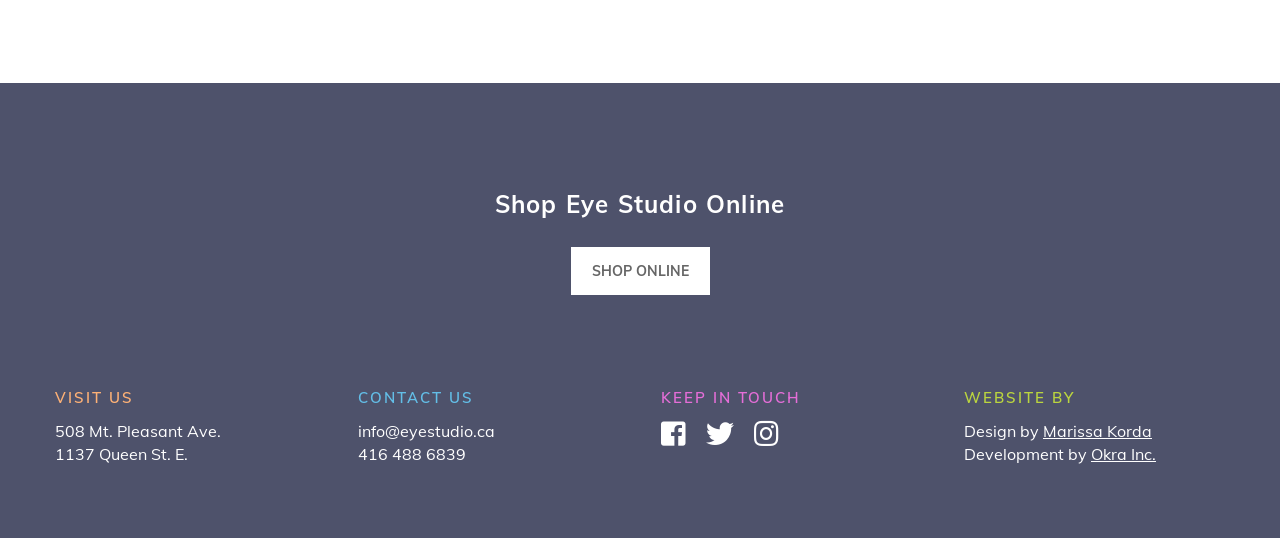What is the email address to contact the studio?
Please answer using one word or phrase, based on the screenshot.

info@eyestudio.ca